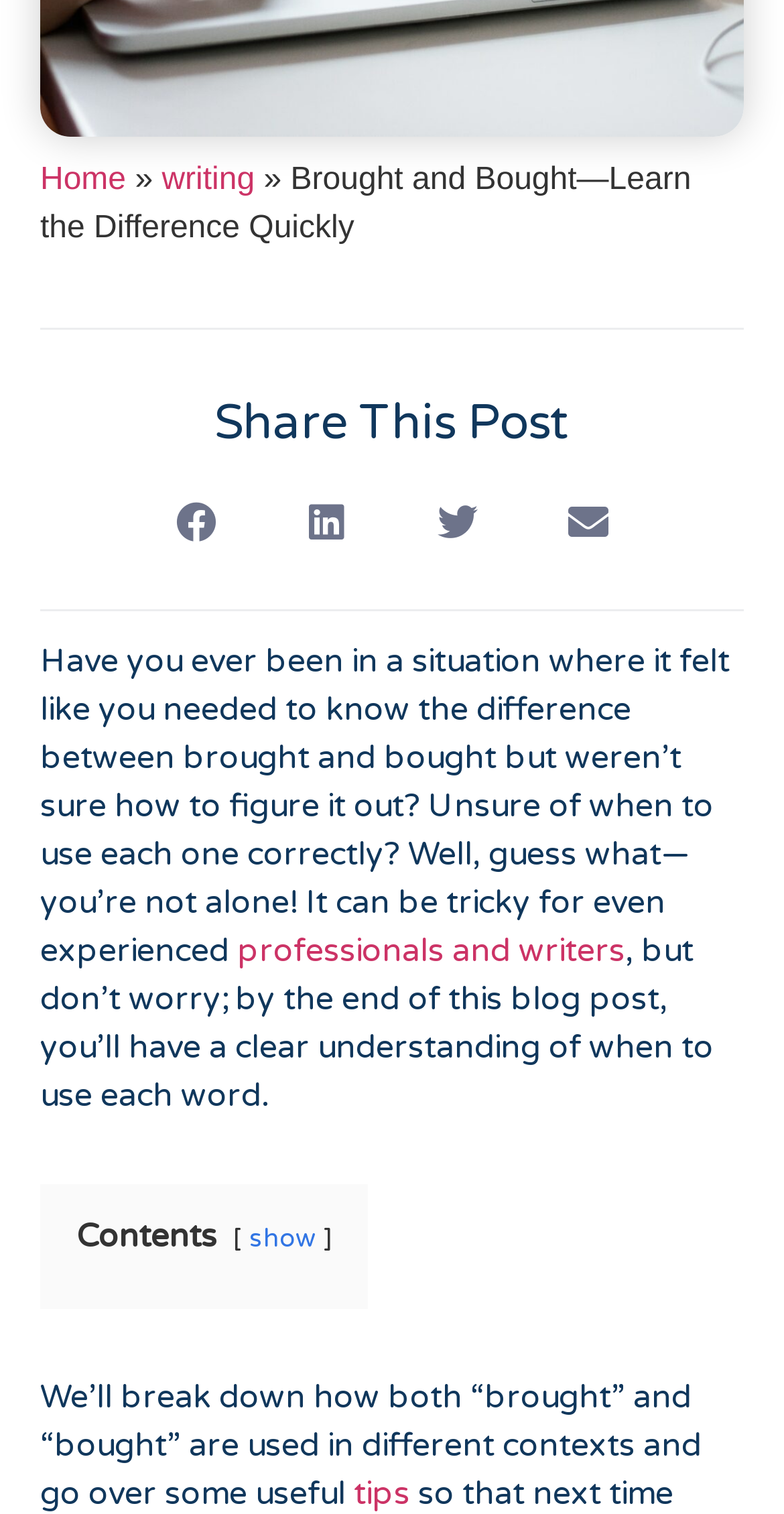Based on what you see in the screenshot, provide a thorough answer to this question: What is the purpose of the 'Contents' section?

The purpose of the 'Contents' section is to show the contents of the blog post, as indicated by the link element with the text 'show'.